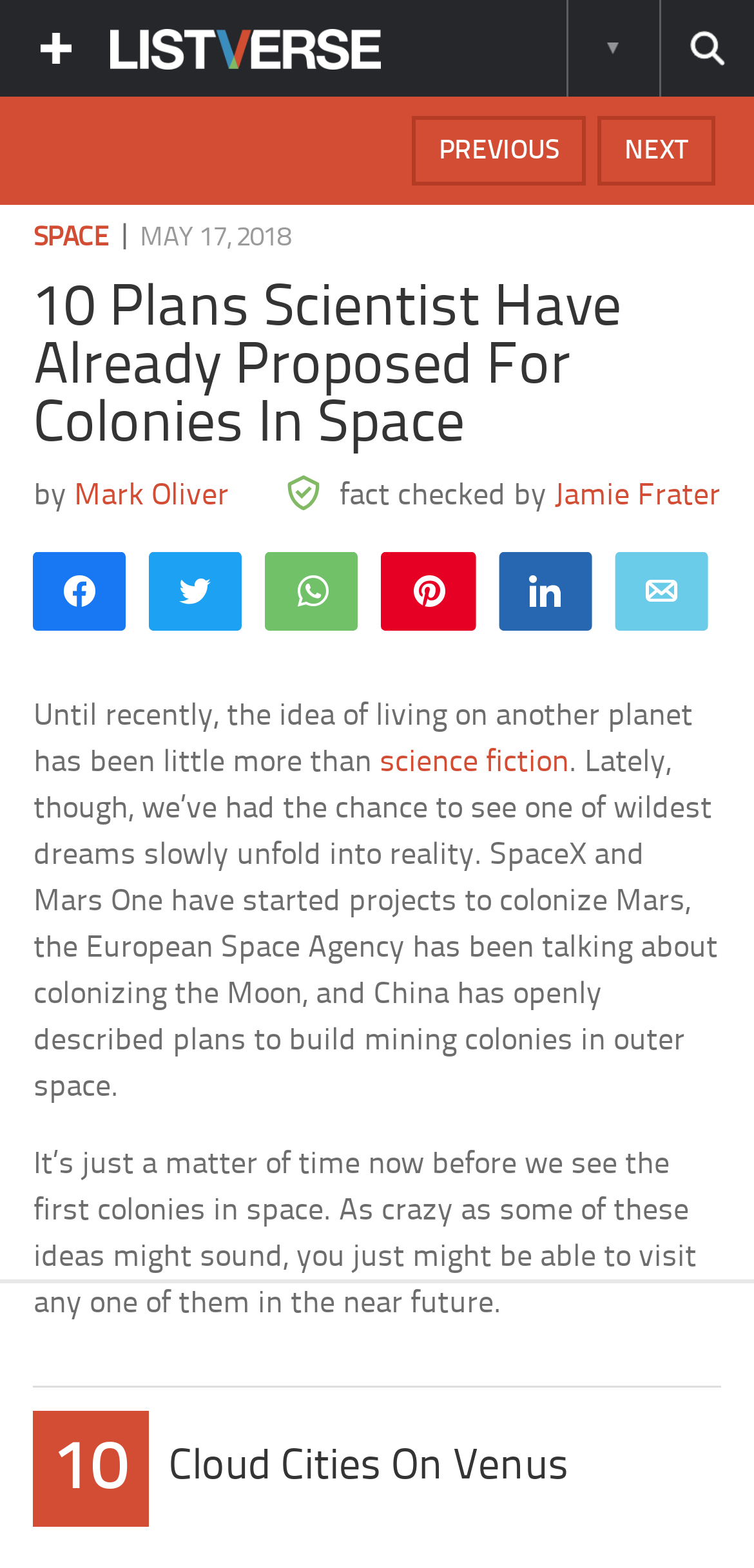Please locate the UI element described by "Show Mobile Navigation" and provide its bounding box coordinates.

[0.015, 0.0, 0.133, 0.062]